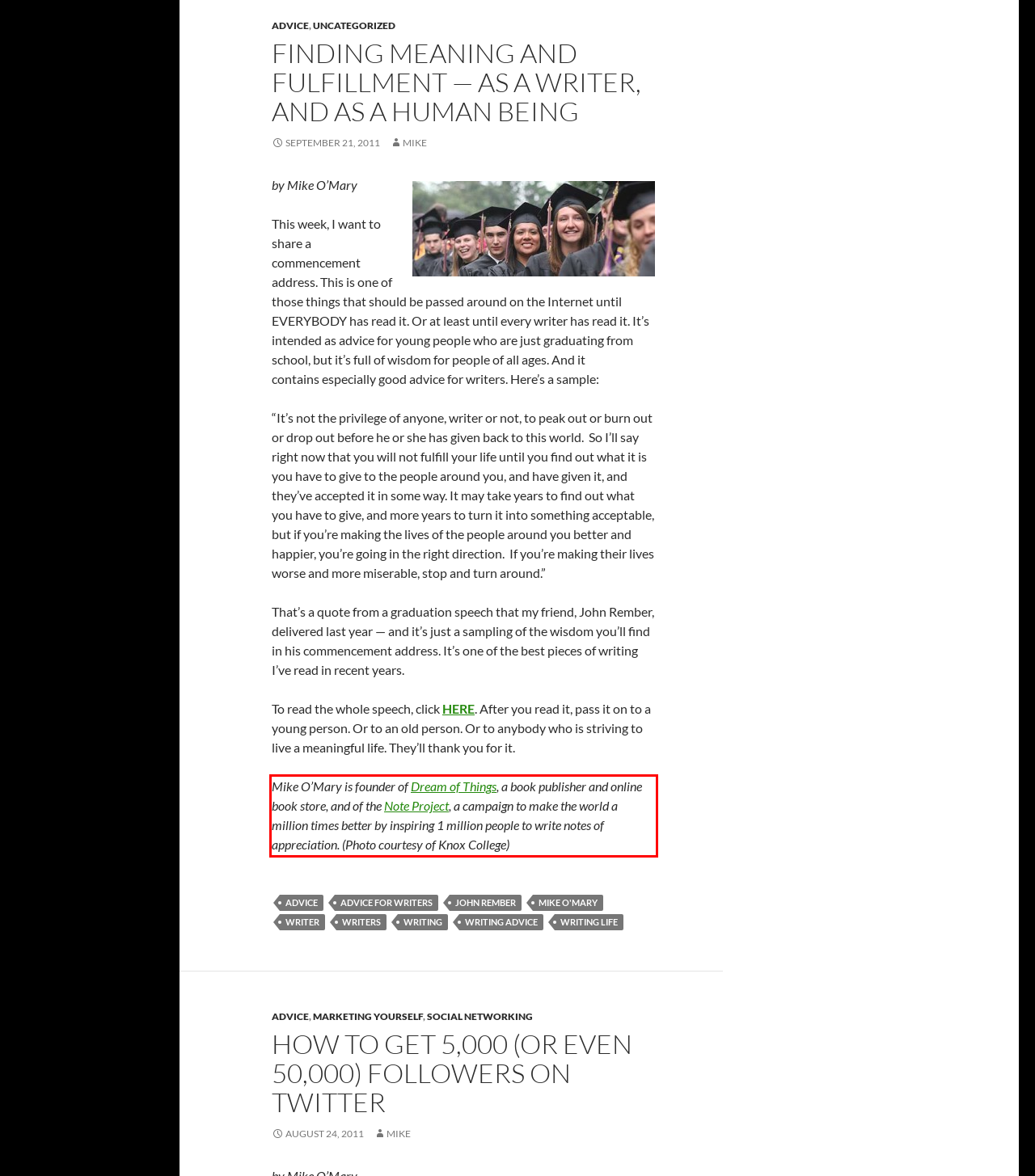You have a screenshot of a webpage with a UI element highlighted by a red bounding box. Use OCR to obtain the text within this highlighted area.

Mike O’Mary is founder of Dream of Things, a book publisher and online book store, and of the Note Project, a campaign to make the world a million times better by inspiring 1 million people to write notes of appreciation. (Photo courtesy of Knox College)